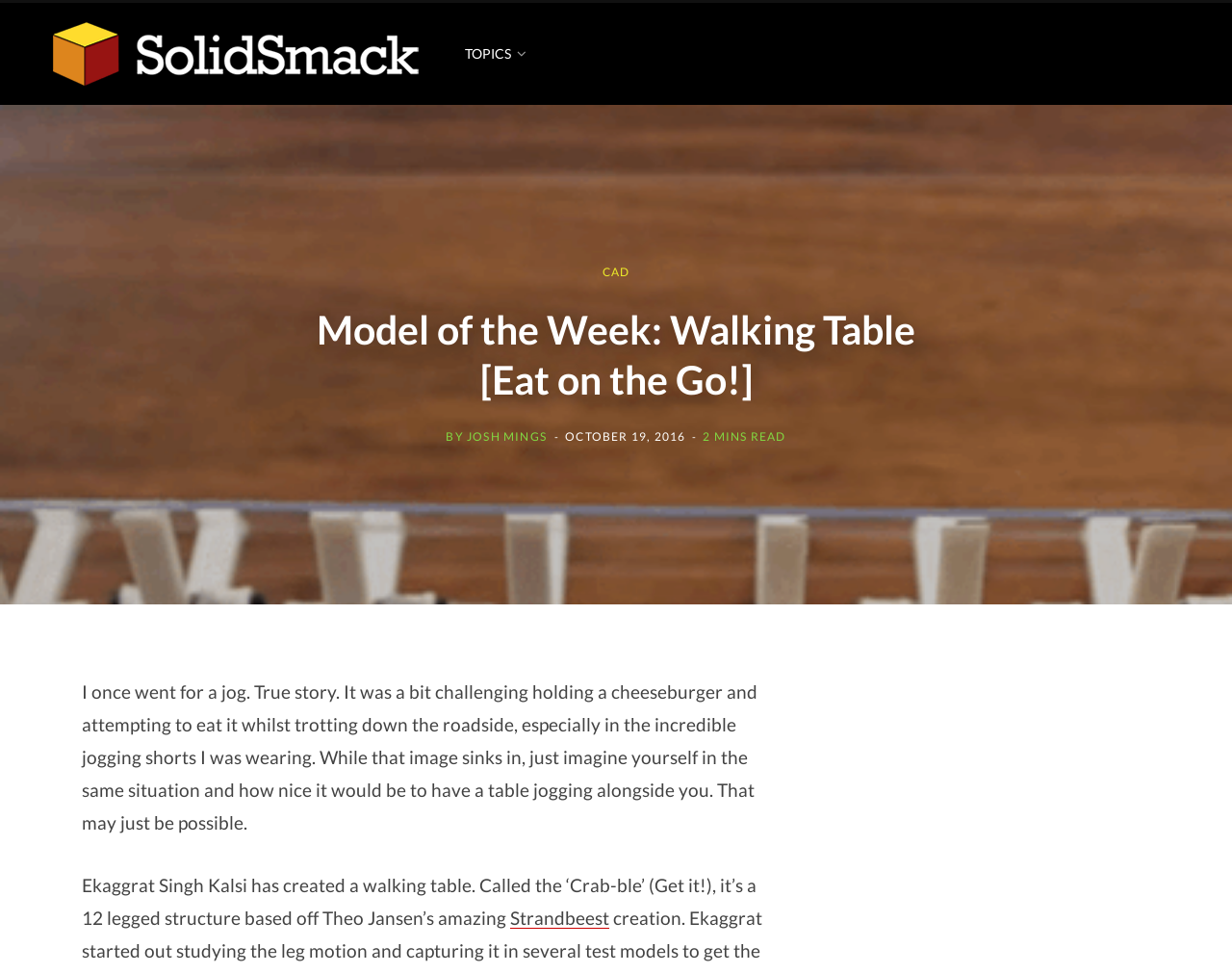What is the topic of this article?
Please describe in detail the information shown in the image to answer the question.

The topic of the article can be inferred from the title 'Model of the Week: Walking Table [Eat on the Go!]'. The article is about a unique table design that can accompany a person while jogging.